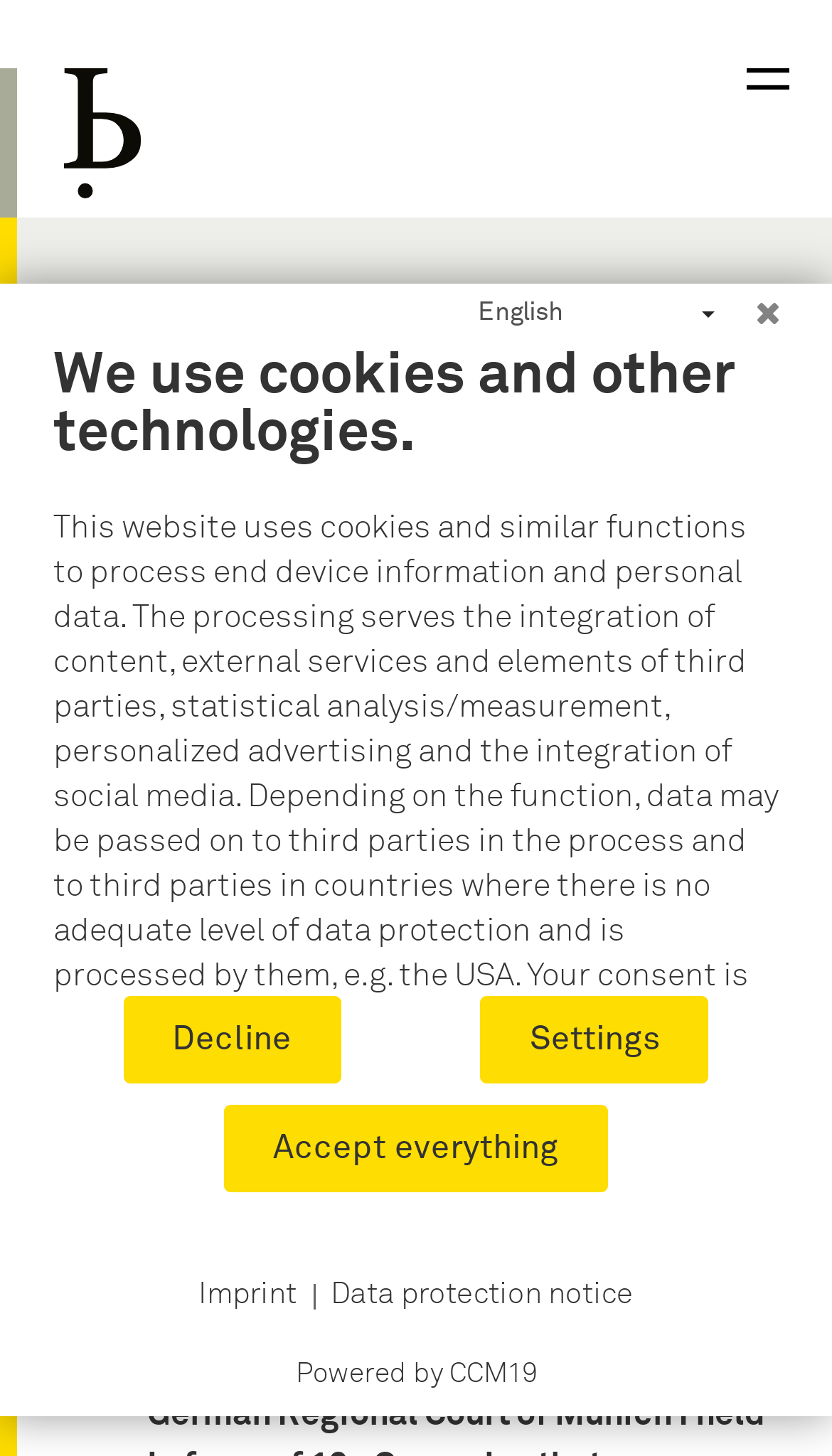Please predict the bounding box coordinates of the element's region where a click is necessary to complete the following instruction: "Read the press release dated May 17, 2023". The coordinates should be represented by four float numbers between 0 and 1, i.e., [left, top, right, bottom].

[0.177, 0.796, 0.921, 0.889]